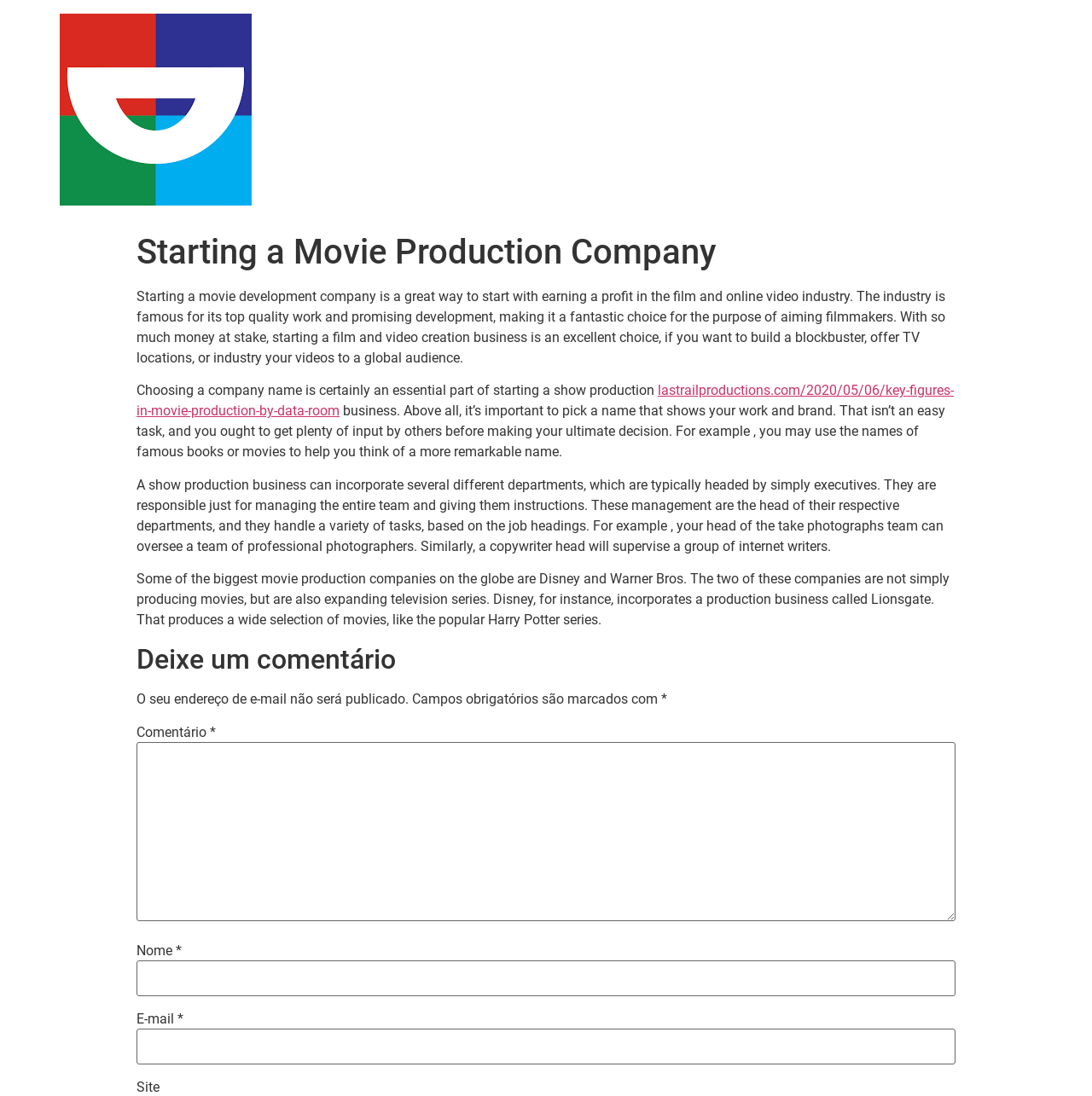Please provide a one-word or short phrase answer to the question:
What is the purpose of starting a movie development company?

Earning a profit